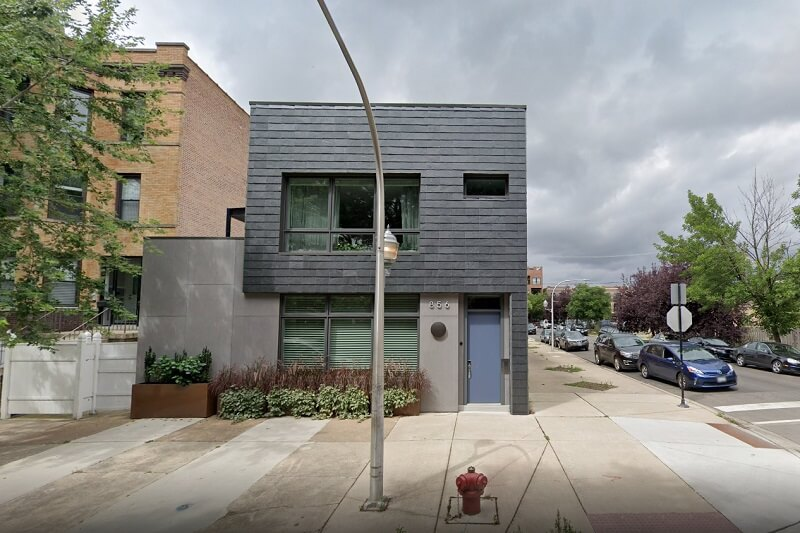Answer the following in one word or a short phrase: 
What type of plants are lined along the sidewalk?

ornamental